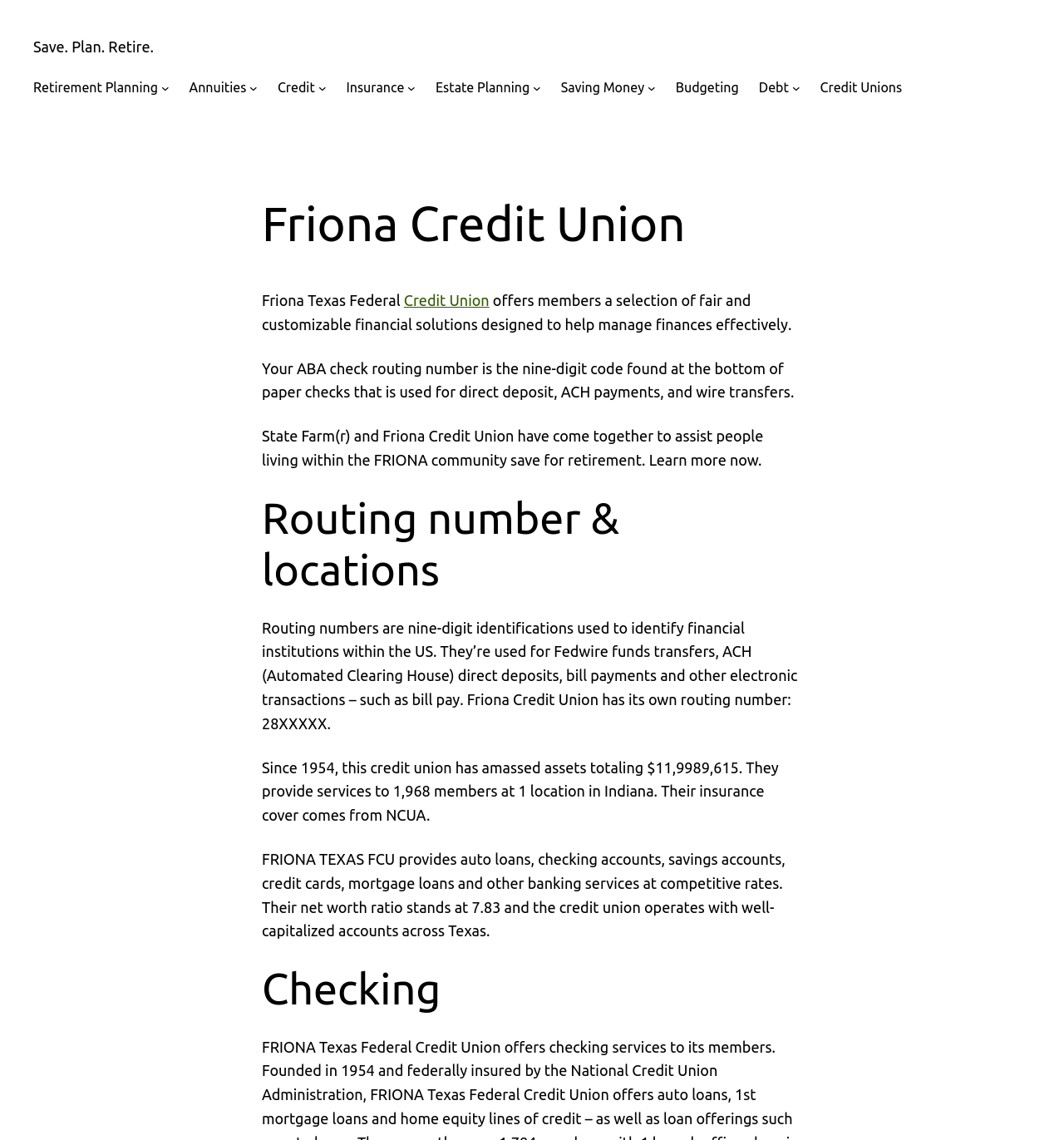Determine the bounding box of the UI component based on this description: "Save. Plan. Retire.". The bounding box coordinates should be four float values between 0 and 1, i.e., [left, top, right, bottom].

[0.031, 0.033, 0.144, 0.048]